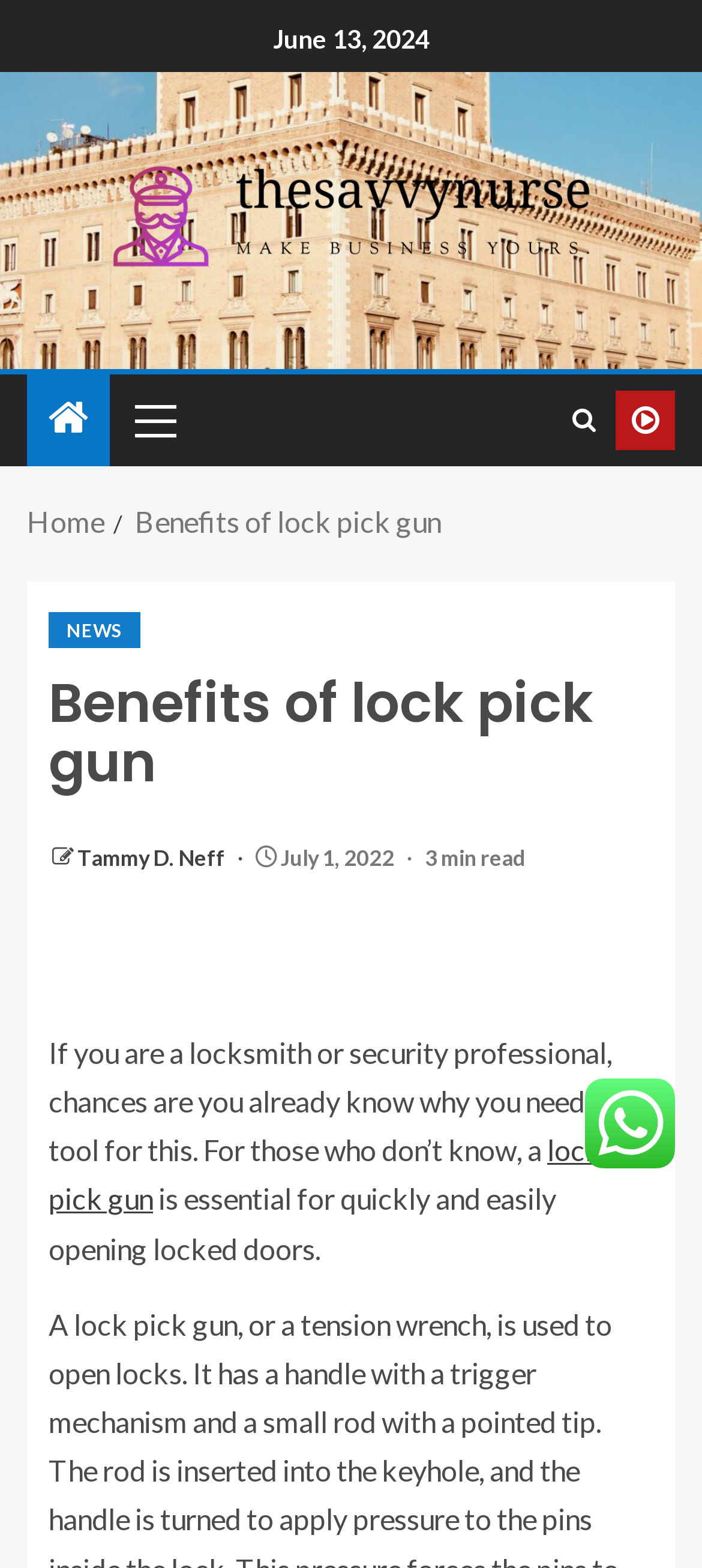Offer an extensive depiction of the webpage and its key elements.

The webpage is about the benefits of a lock pick gun, with the title "Benefits of lock pick gun" at the top. Below the title, there is a breadcrumb navigation menu with two links: "Home" and "Benefits of lock pick gun". 

On the top-right corner, there are three links: a search icon, an empty link, and a link with a username "Tammy D. Neff". 

The main content of the webpage is an article with a heading "Benefits of lock pick gun" and a subheading "NEWS". The article starts with a brief introduction, explaining the importance of a lock pick gun for locksmiths and security professionals. The text continues to describe the benefits of using a lock pick gun, with a link to the term "lock pick gun" in the middle of the paragraph. 

To the right of the article, there is a small image. At the top of the page, there is a date "June 13, 2024" and a logo of "Thesavvynurse" with a link to the website. There is also a primary menu with a single link, but its content is not specified.